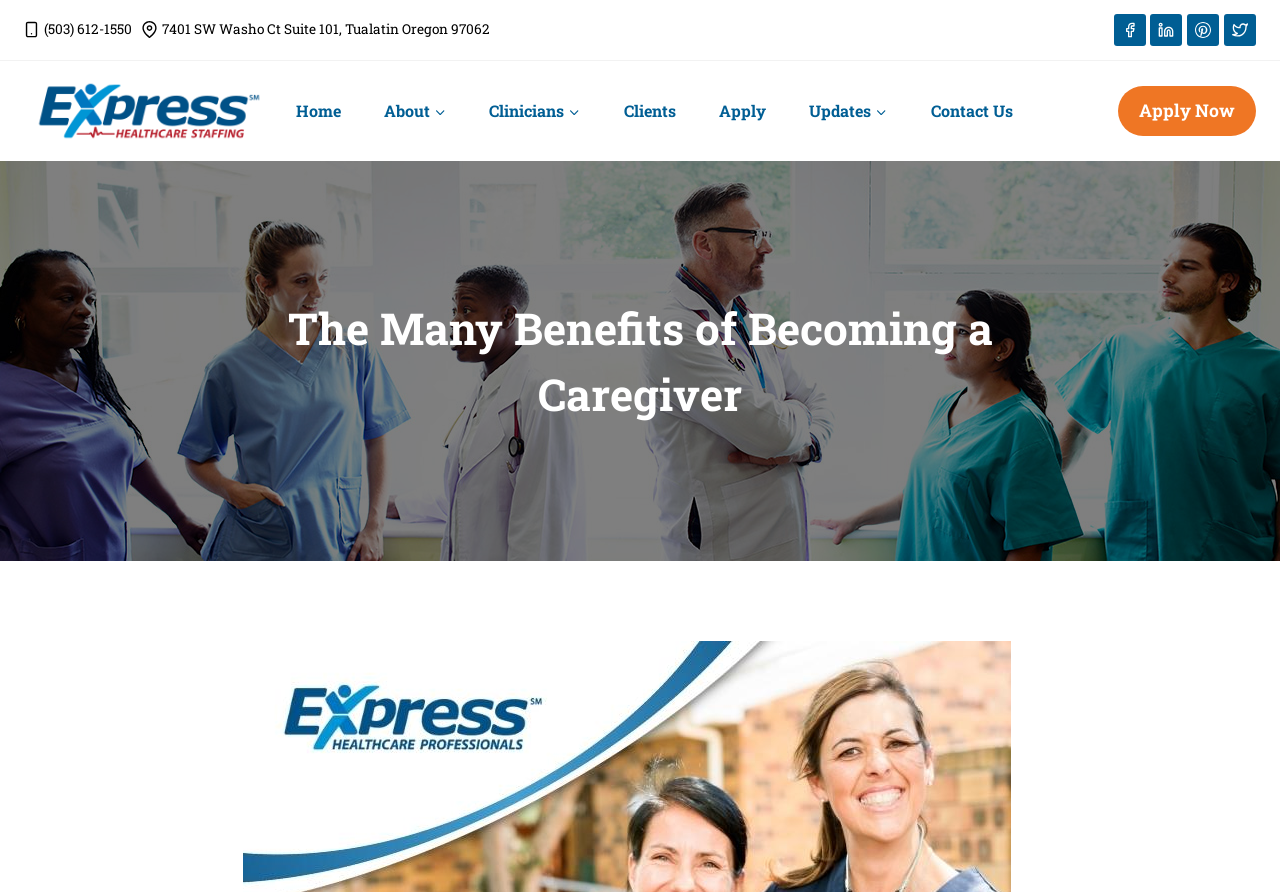Generate a thorough explanation of the webpage's elements.

This webpage is about the benefits of becoming a caregiver, specifically with Express Healthcare Staffing. At the top left, there is a phone number, (503) 612-1550, accompanied by a phone icon. Next to it is the location, 7401 SW Washo Ct Suite 101, Tualatin Oregon 97062, with a location icon. 

On the top right, there are social media links to Facebook, Linkedin, Pinterest, and Twitter, each with its respective icon. Below these social media links, there is a prominent link to Express Healthcare Staffing, accompanied by the company's logo.

The primary navigation menu is located below the company logo, with links to Home, About, Clinicians, Clients, Apply, Updates, and Contact Us. Some of these links have child menus, indicated by buttons. 

The main content of the webpage starts with a heading, "The Many Benefits of Becoming a Caregiver", which is centered on the page. 

Finally, at the bottom right, there is a call-to-action link, "Apply Now".